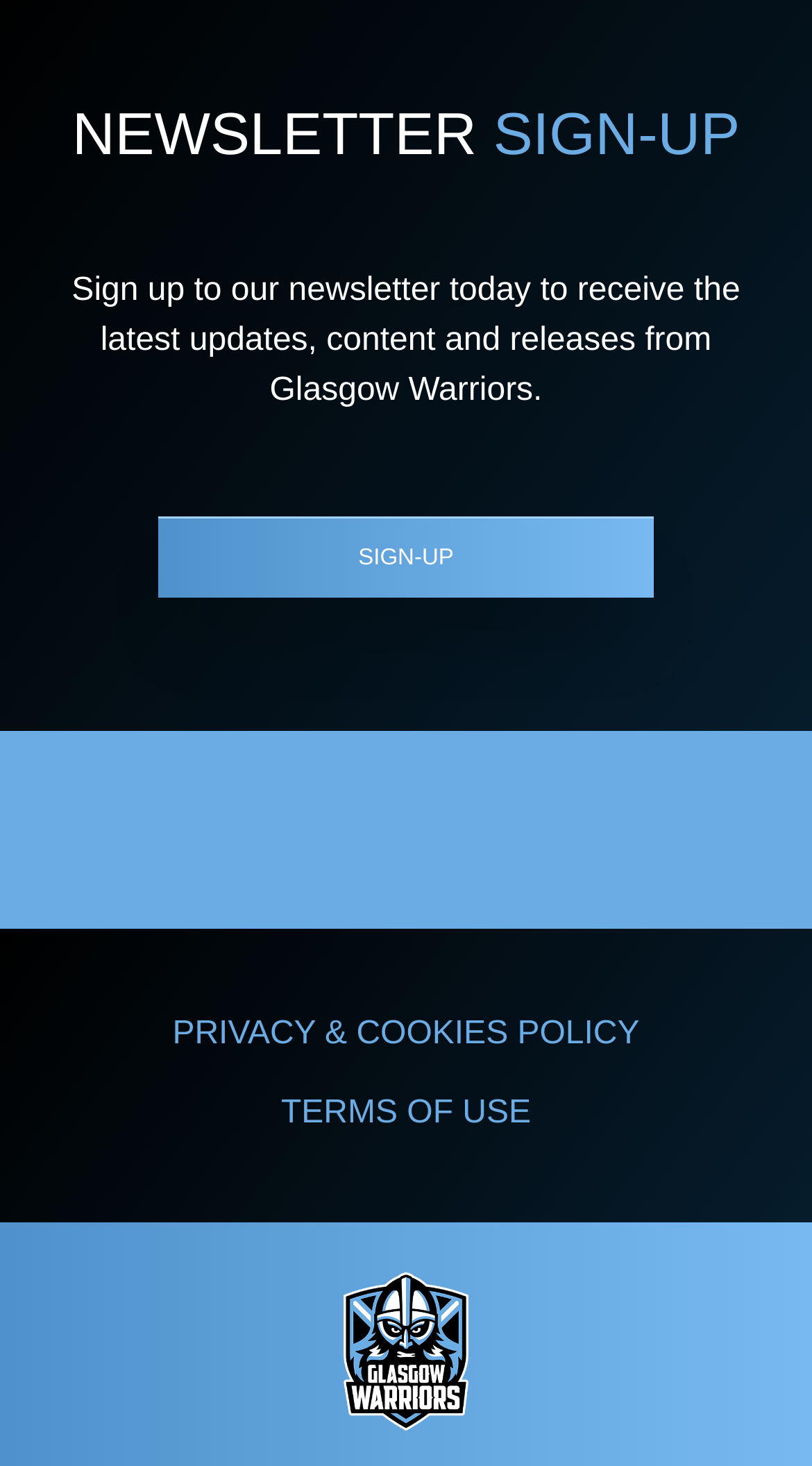Identify the bounding box coordinates for the region of the element that should be clicked to carry out the instruction: "Go to Scottish Rugby Union homepage". The bounding box coordinates should be four float numbers between 0 and 1, i.e., [left, top, right, bottom].

[0.25, 0.856, 0.75, 0.981]